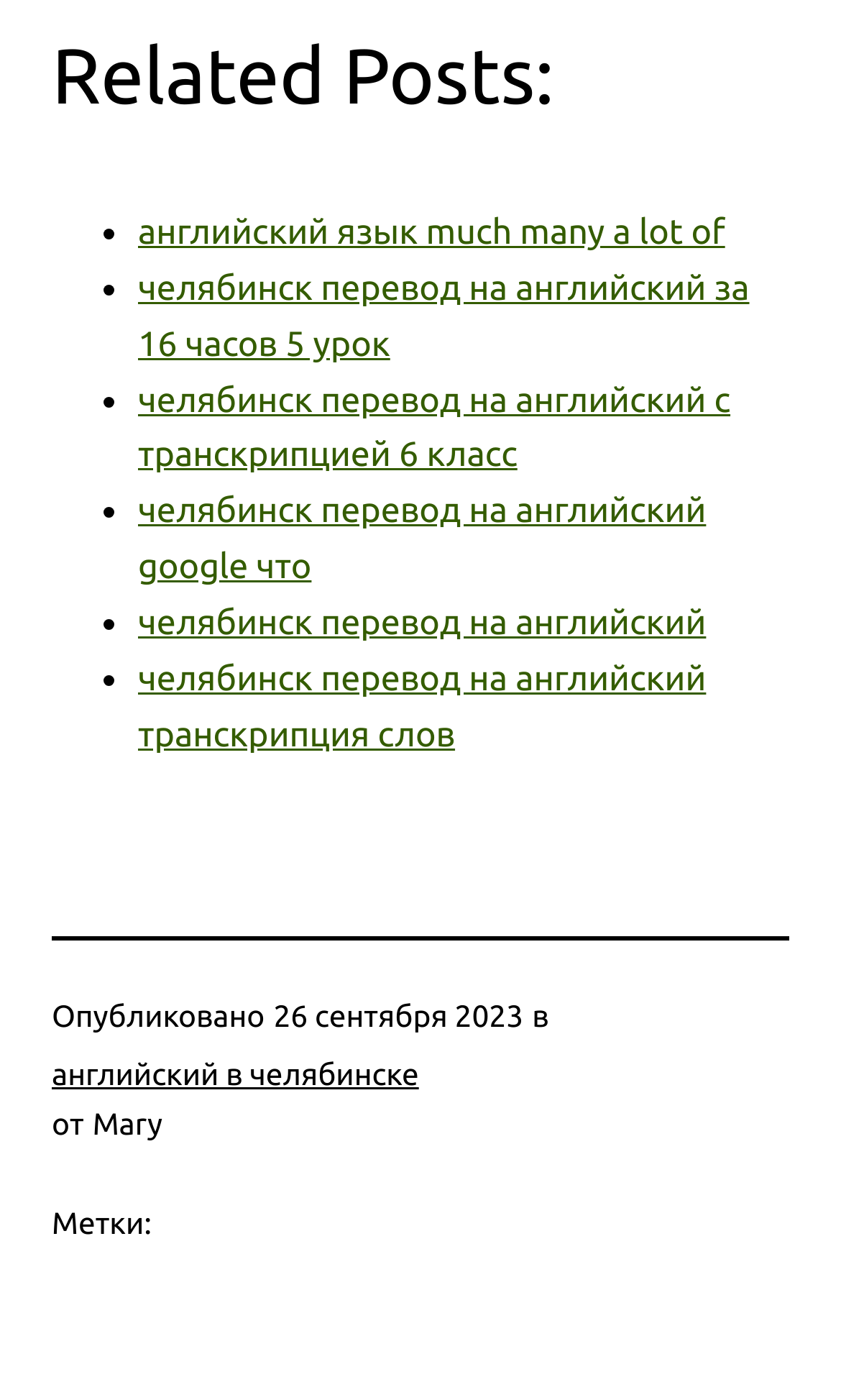Predict the bounding box of the UI element that fits this description: "челябинск перевод на английский".

[0.164, 0.431, 0.84, 0.459]